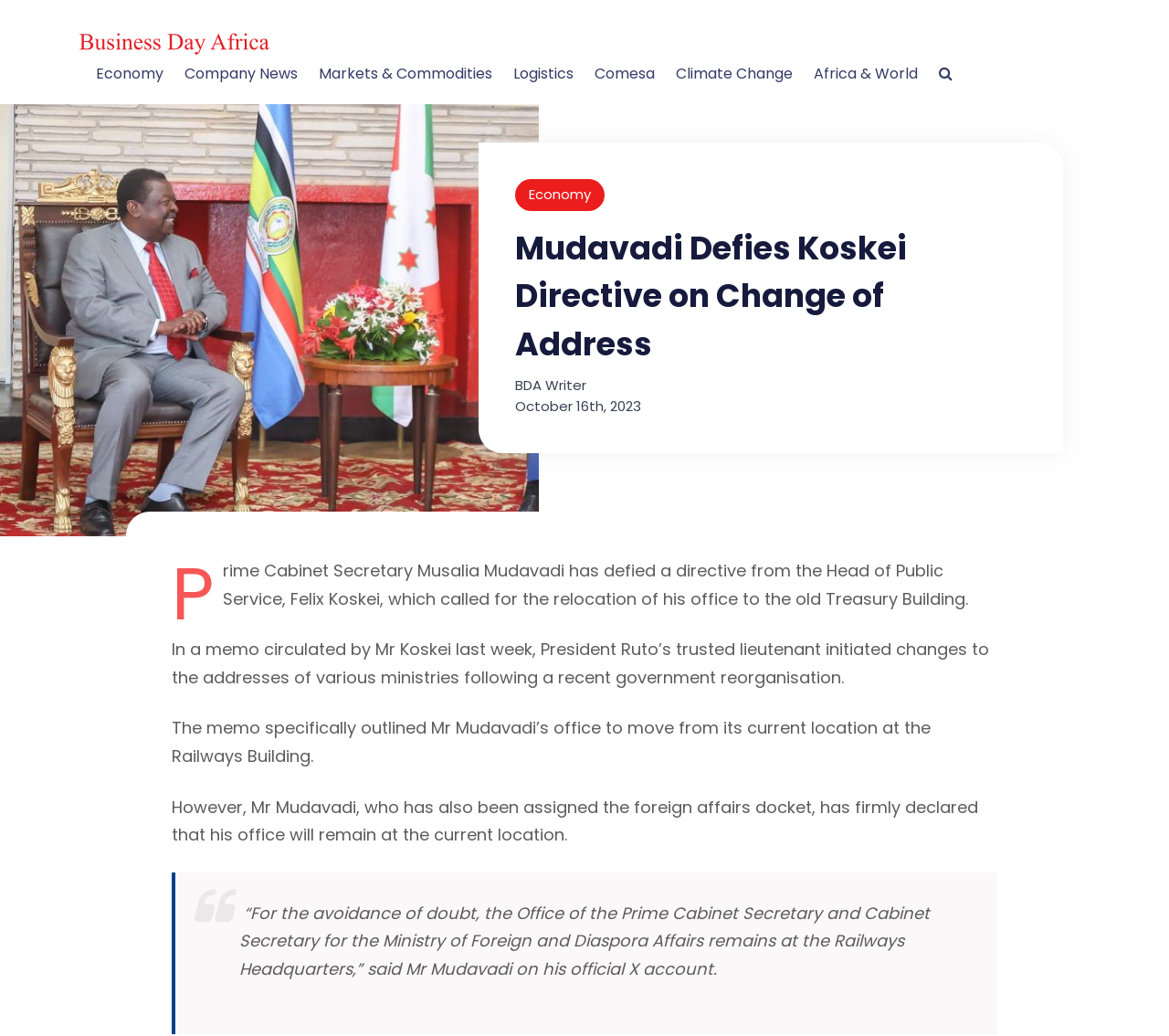Identify the bounding box coordinates of the clickable section necessary to follow the following instruction: "Click on the 'Africa & World' link". The coordinates should be presented as four float numbers from 0 to 1, i.e., [left, top, right, bottom].

[0.696, 0.061, 0.785, 0.081]